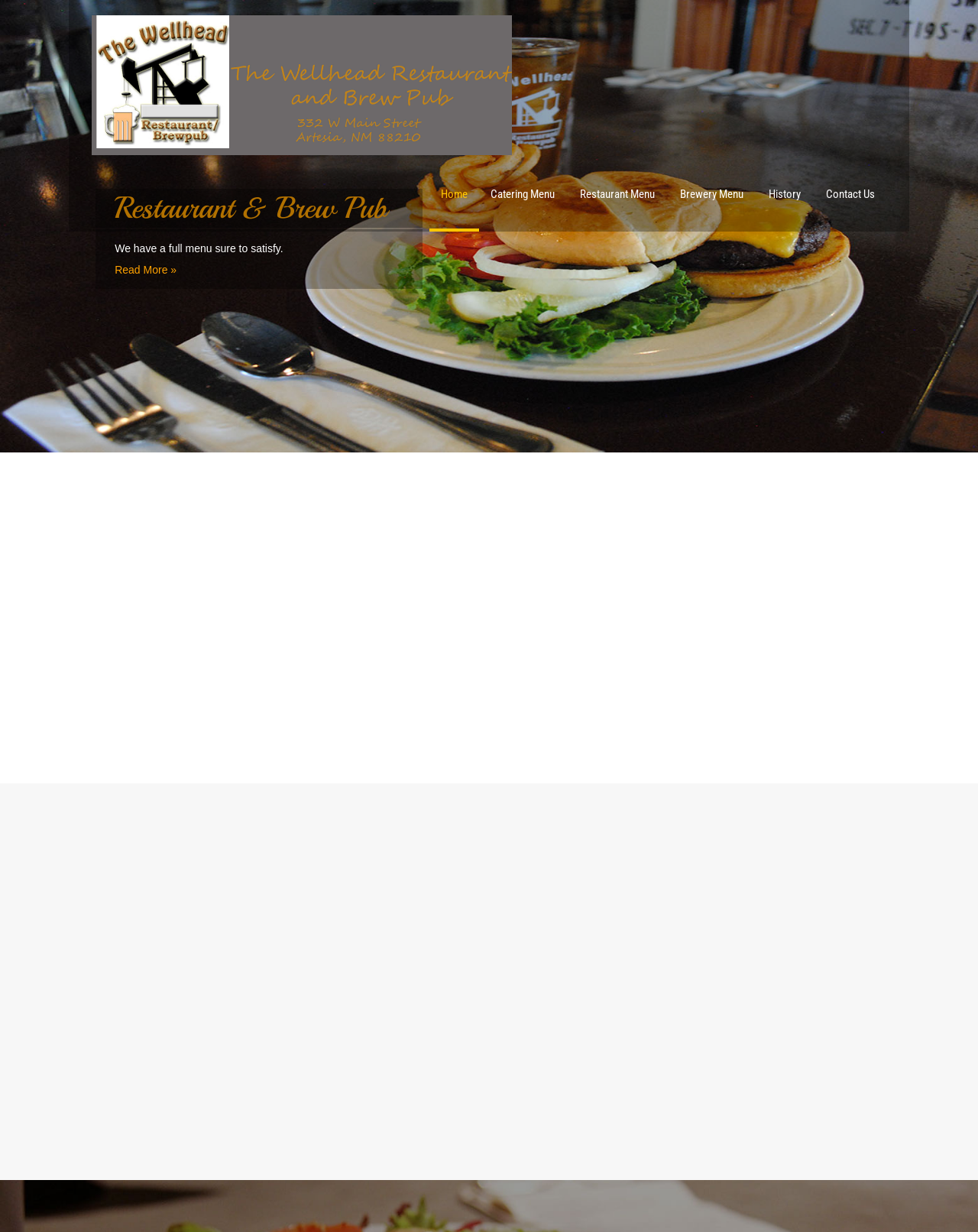Generate a comprehensive caption for the webpage you are viewing.

The webpage is about the Wellhead Restaurant and Brew Pub, located in Artesia, New Mexico. At the top left corner, there is a logo image, and next to it, a link with no text. Below the logo, there is a horizontal navigation menu with seven links: Home, Catering Menu, Restaurant Menu, Brewery Menu, History, and Contact Us. These links are aligned horizontally and take up about half of the screen width.

Below the navigation menu, there is a large background image that spans the entire width of the screen. On top of this image, there is a heading that reads "Restaurant & Brew Pub" and a link with the same text. Below this heading, there is a paragraph of text that summarizes the restaurant's offerings, stating that they have a full complement of burgers, steaks, and salads. Next to this text, there is a "Read More" link.

There are a total of three images on the page, including the logo, the background image, and another image at the top right corner with no description. The overall layout is organized, with clear headings and concise text, making it easy to navigate and find information about the restaurant and brew pub.